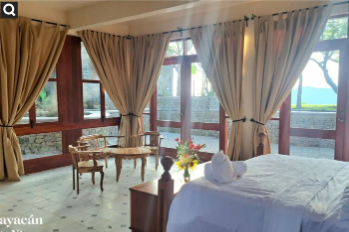Give a detailed account of everything present in the image.

The image showcases a serene interior of a guest suite at El Guayacán Retreat, located on the scenic edge of Laguna de Apoyo, Nicaragua. The suite features large windows that fill the space with natural light, accentuated by elegant, draped curtains that enhance its cozy atmosphere. 

Furnishings include a neatly made bed with soft, white linens and decorative towel arrangements. A small seating area with two wooden chairs and a table sits beside the window, inviting guests to enjoy the tranquil views outside. The room is adorned with a bouquet of fresh flowers, adding a touch of color and warmth. The overall aesthetic reflects luxury and comfort, creating an inviting space for relaxation and enjoyment.